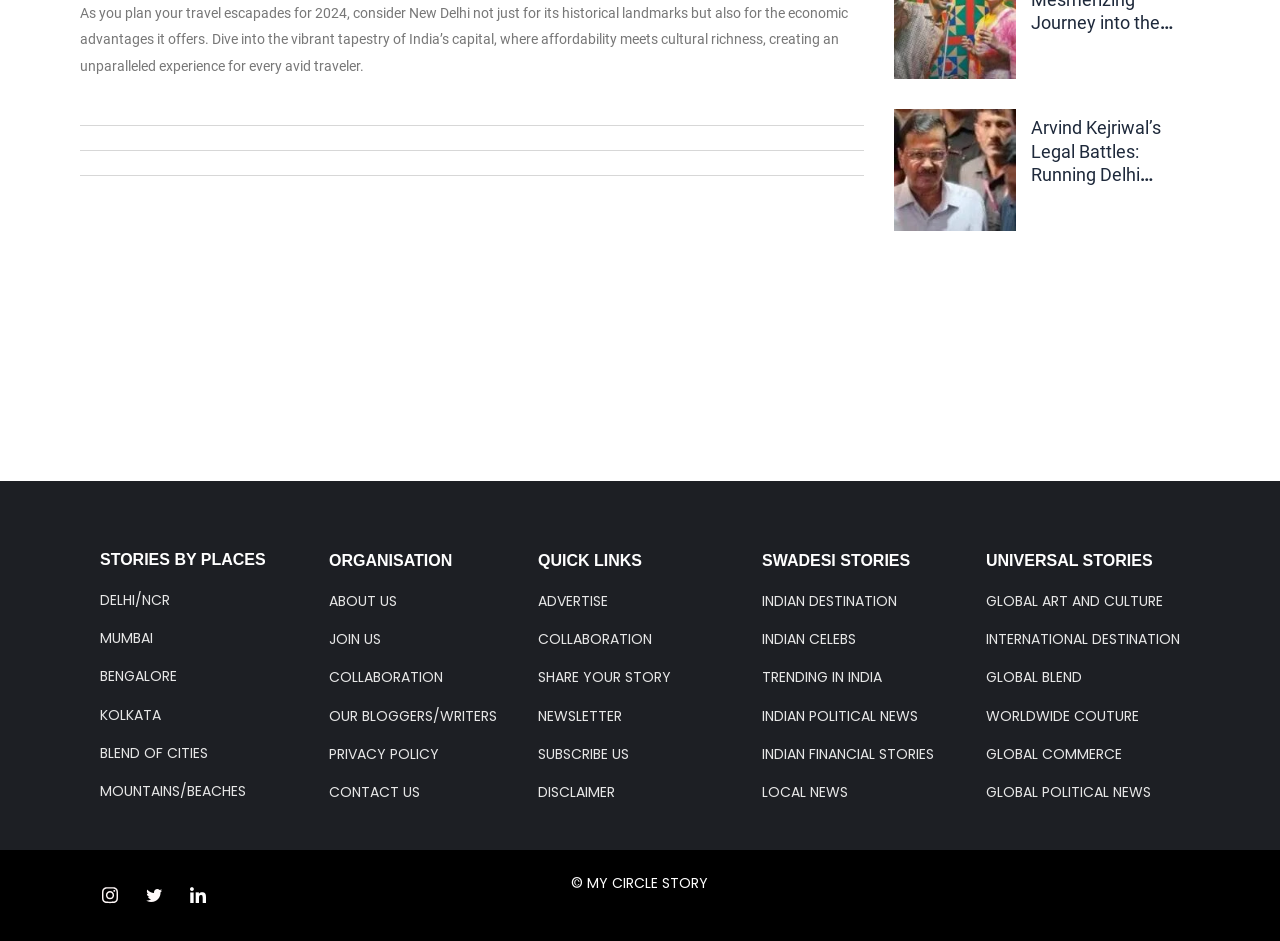What is the name of the organization?
Based on the visual details in the image, please answer the question thoroughly.

The organization's name is mentioned at the bottom of the webpage as '© MY CIRCLE STORY'. This suggests that the webpage is owned by MY CIRCLE STORY.